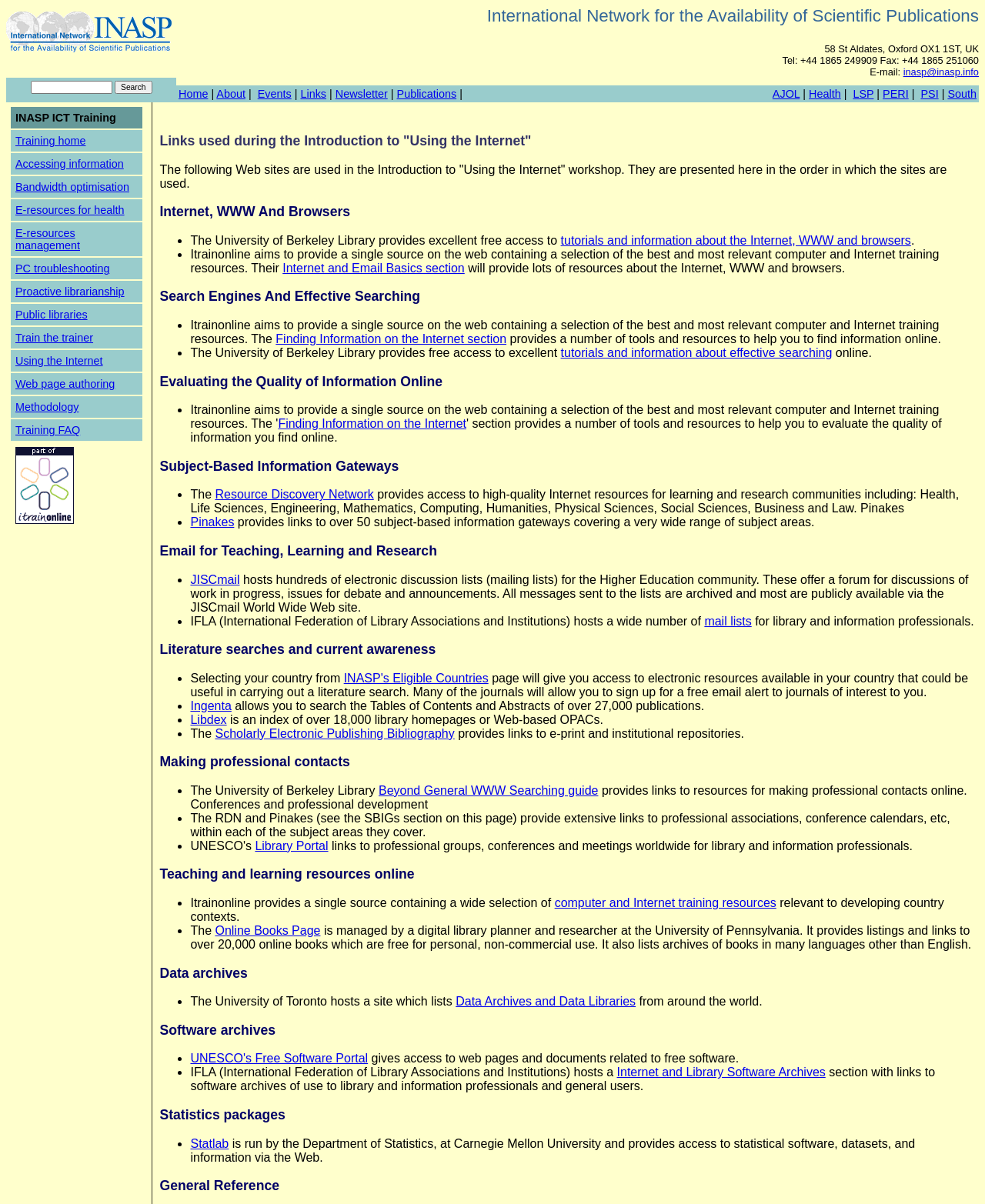Give a detailed account of the webpage's layout and content.

The webpage is divided into several sections. At the top, there is a logo of INASP on the left, accompanied by a link to the organization's website. To the right of the logo, there is a block of text containing the organization's name, address, phone number, fax number, and email address.

Below the top section, there is a search bar with a "Search" button on the right. On the left of the search bar, there is a link to a search page. Next to the search bar, there is a row of links to various pages, including "Home", "About", "Events", "Links", "Newsletter", and "Publications".

On the right side of the page, there is a column of links to different sections, including "AJOL", "Health", "LSP", "PERI", "PSI", and "South". Below this column, there is a table with multiple rows, each containing a link to a different training topic, such as "INASP ICT Training", "Accessing information", "Bandwidth optimisation", and "Using the Internet". There are 12 rows in total, each with a link to a different topic.

The layout of the page is organized, with clear headings and concise text. The use of tables and columns helps to structure the content and make it easy to navigate.